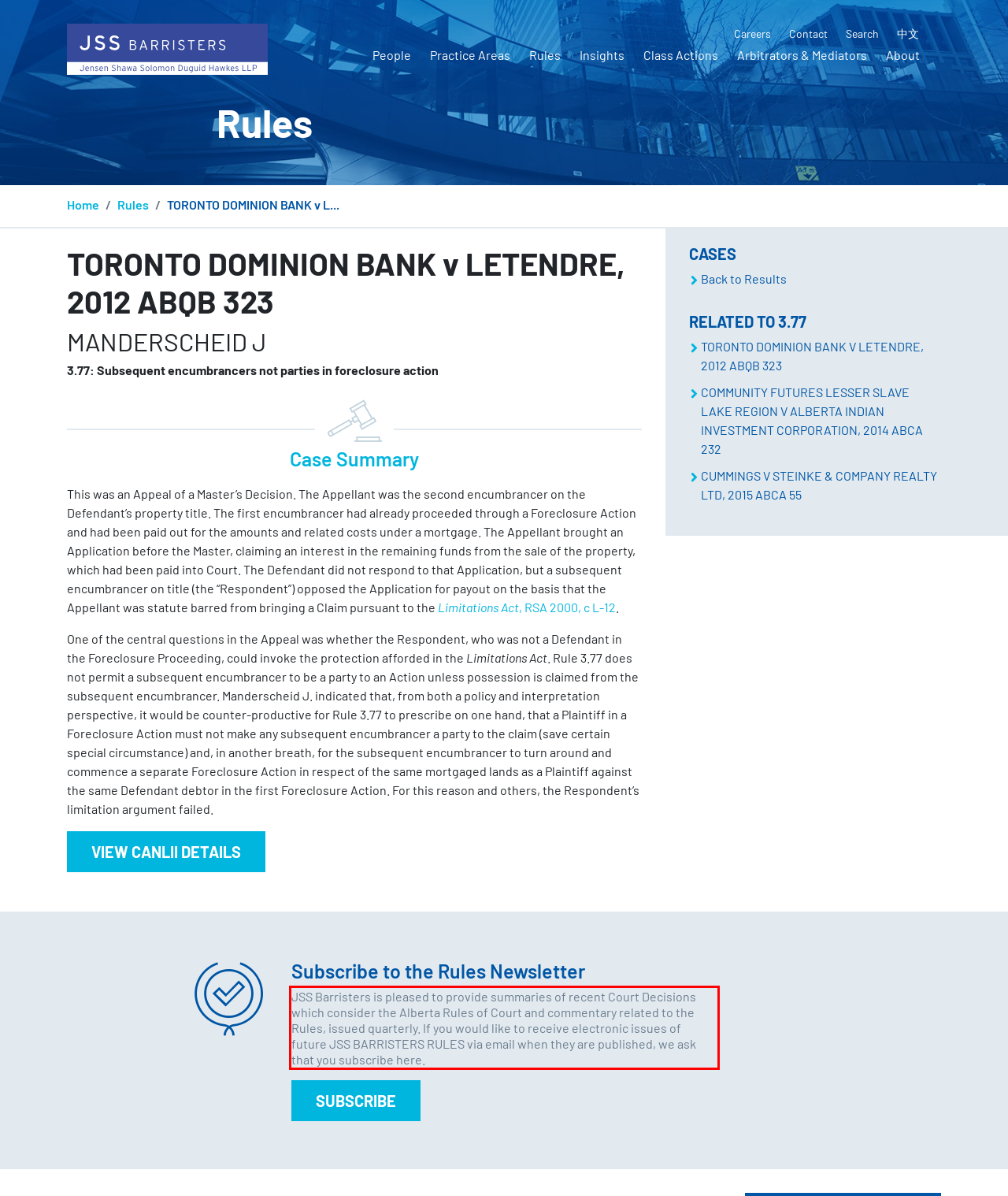You have a screenshot of a webpage with a red bounding box. Use OCR to generate the text contained within this red rectangle.

JSS Barristers is pleased to provide summaries of recent Court Decisions which consider the Alberta Rules of Court and commentary related to the Rules, issued quarterly. If you would like to receive electronic issues of future JSS BARRISTERS RULES via email when they are published, we ask that you subscribe here.